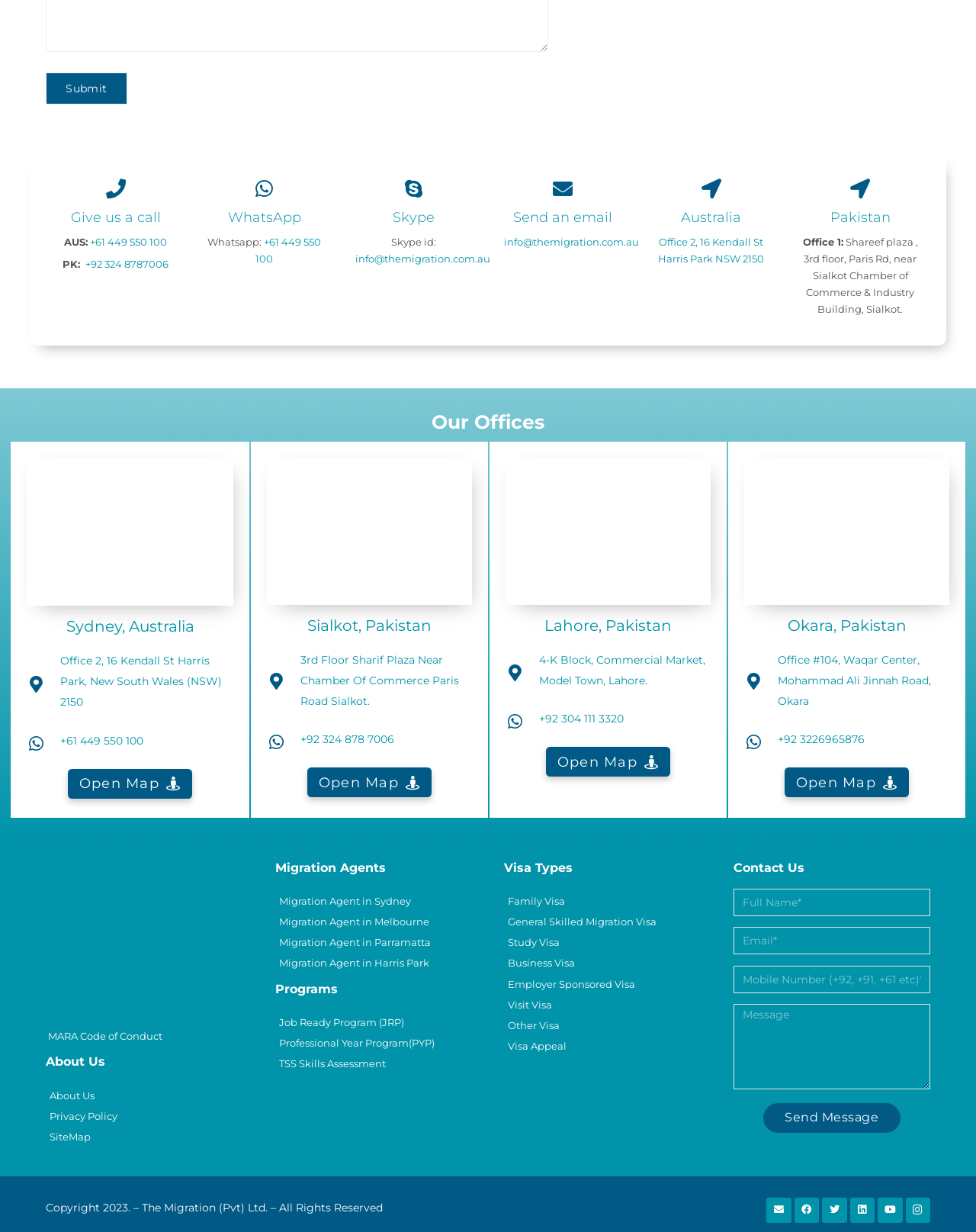Based on the element description Migration Agent in Harris Park, identify the bounding box coordinates for the UI element. The coordinates should be in the format (top-left x, top-left y, bottom-right x, bottom-right y) and within the 0 to 1 range.

[0.286, 0.777, 0.439, 0.787]